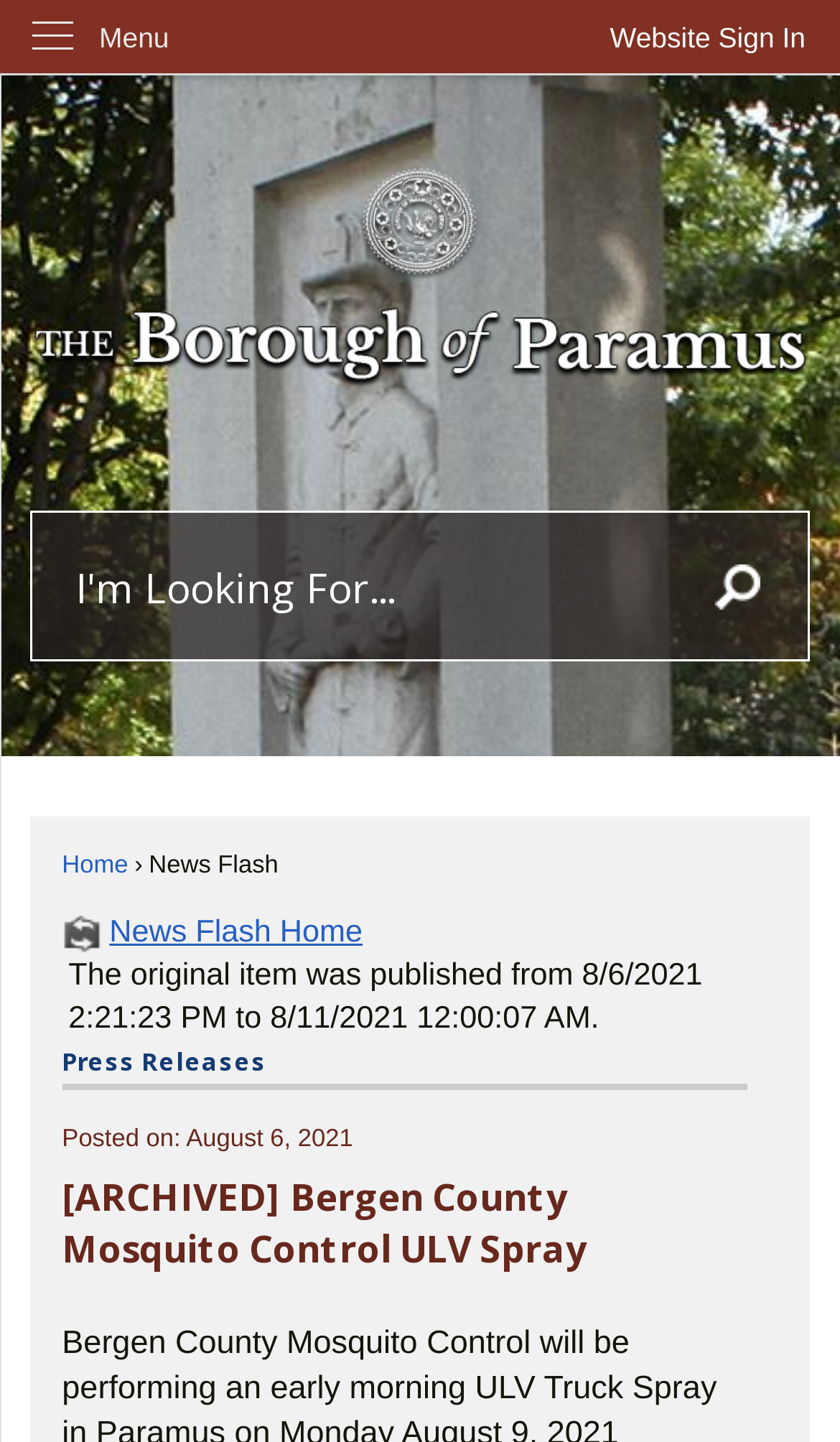What is the type of content on this webpage?
Answer the question with a single word or phrase derived from the image.

News Flash